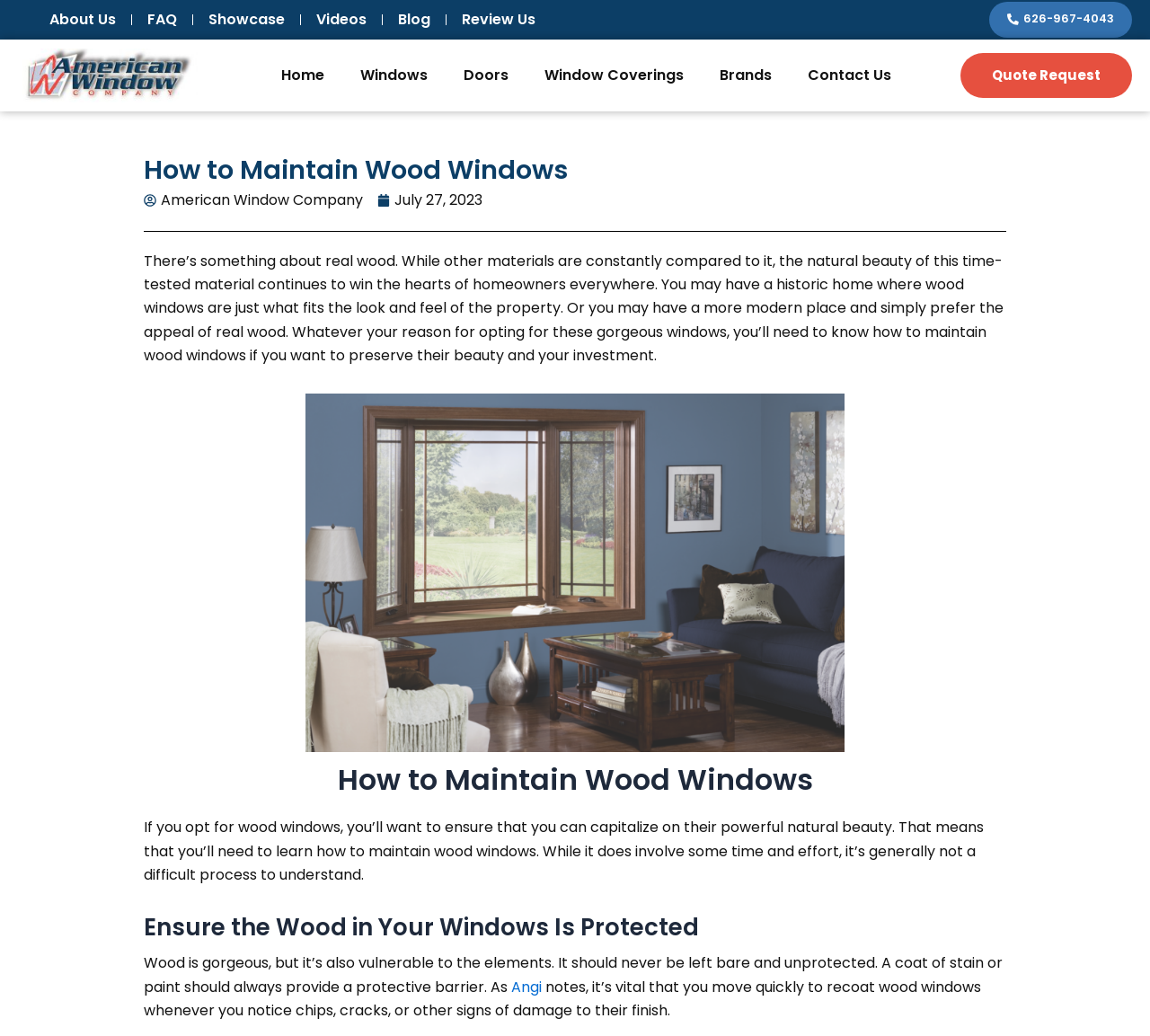Based on what you see in the screenshot, provide a thorough answer to this question: What is the purpose of applying a coat of stain or paint to wood windows?

I found the answer by reading the section 'Ensure the Wood in Your Windows Is Protected', which states that a coat of stain or paint should always provide a protective barrier to protect the wood from the elements.